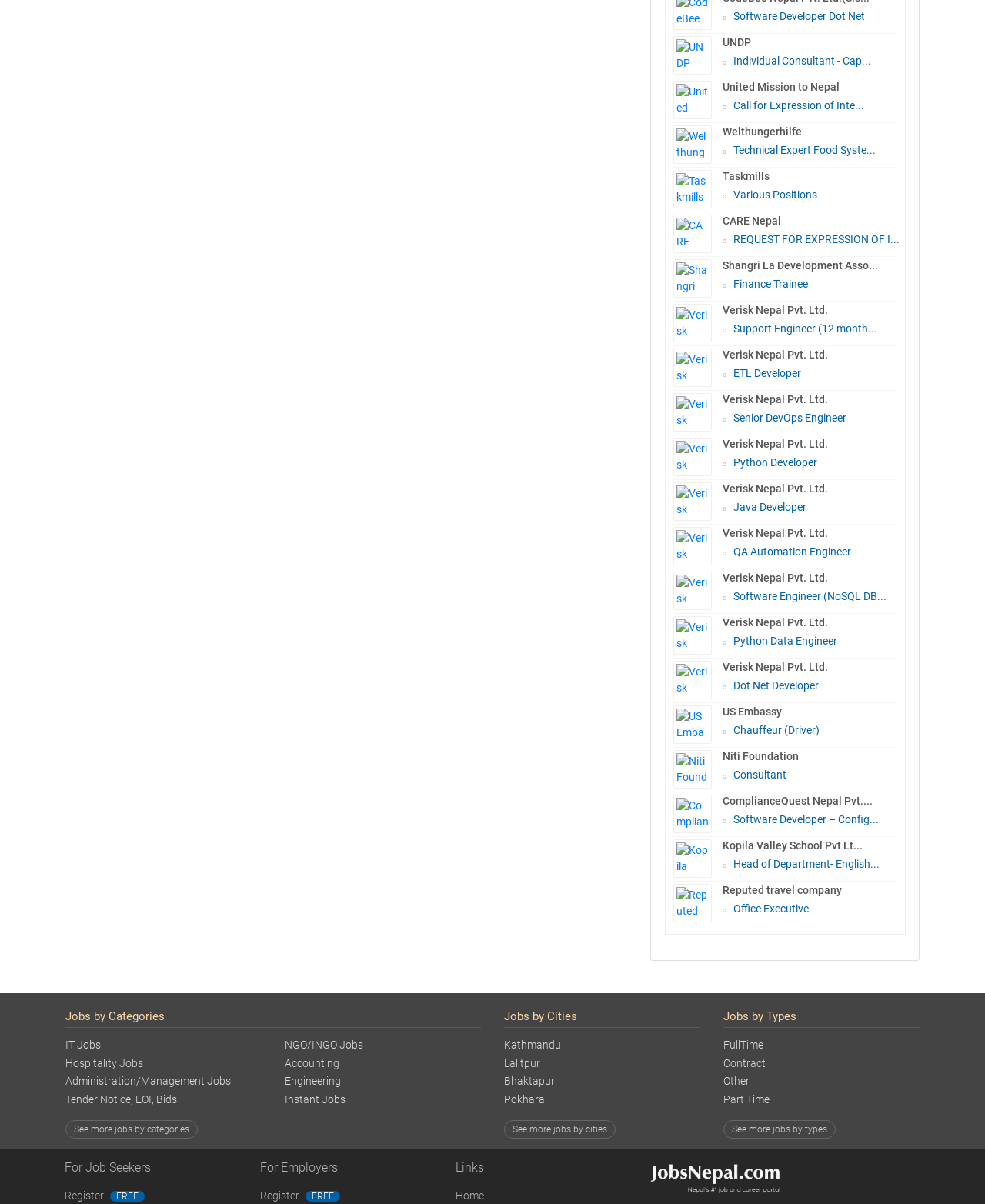What is the job title of the first job posting?
Answer with a single word or phrase by referring to the visual content.

Individual Consultant - Cap...